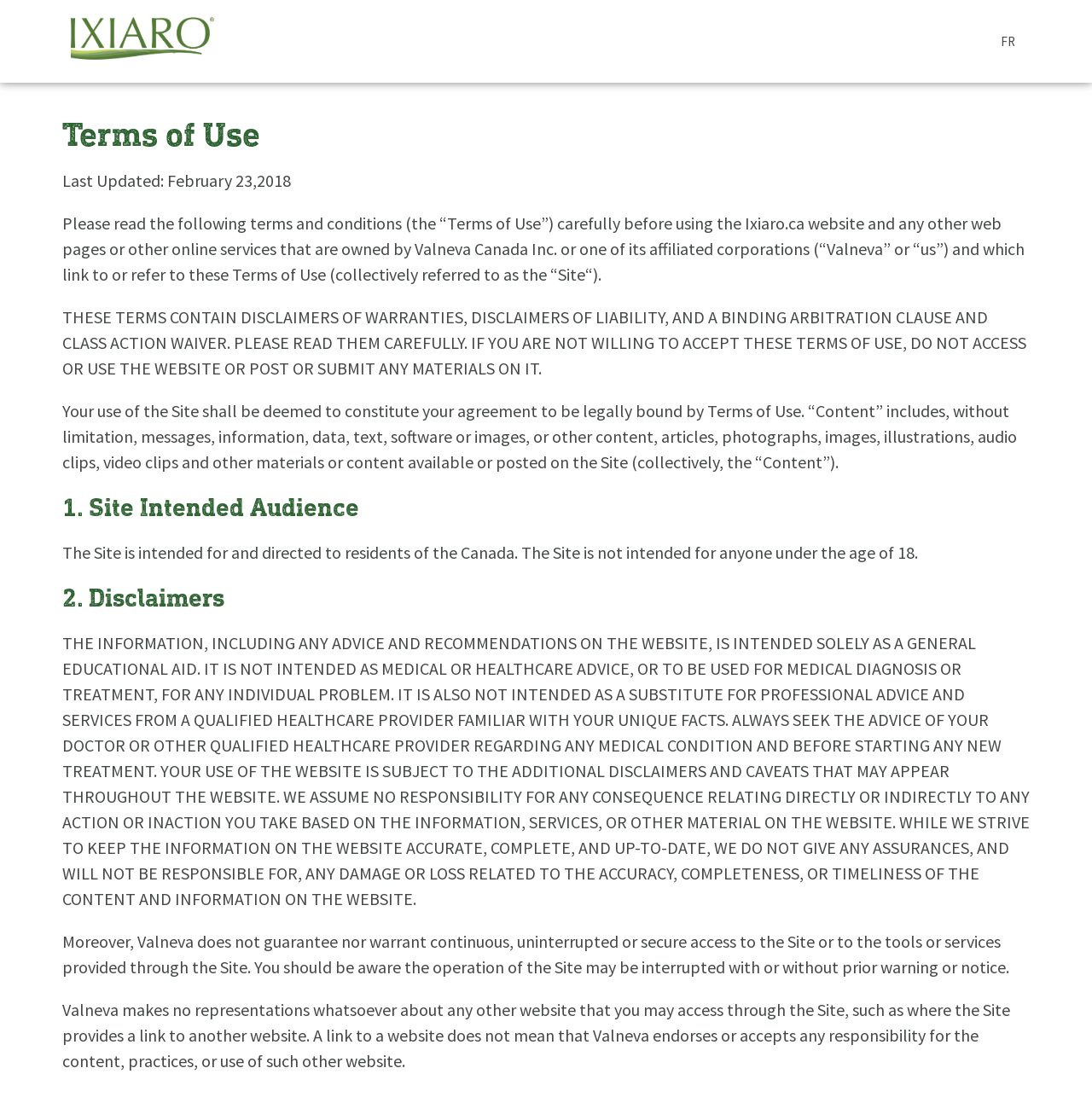Show the bounding box coordinates for the HTML element described as: "FR".

[0.911, 0.02, 0.935, 0.055]